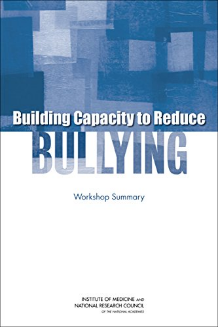Offer an in-depth caption of the image, mentioning all notable aspects.

The image features the cover of a publication titled "Building Capacity to Reduce Bullying: Workshop Summary." The design utilizes a blue and gray color scheme, featuring abstract geometric shapes in the background. The prominent text is clearly legible, highlighting "Building Capacity to Reduce" in bold, and "BULLYING" larger and strikingly positioned. Beneath, the words "Workshop Summary" are displayed in a smaller font. This publication is associated with the Institute of Medicine and the National Research Council, indicating its focus on educational and health issues related to bullying prevention and intervention strategies.